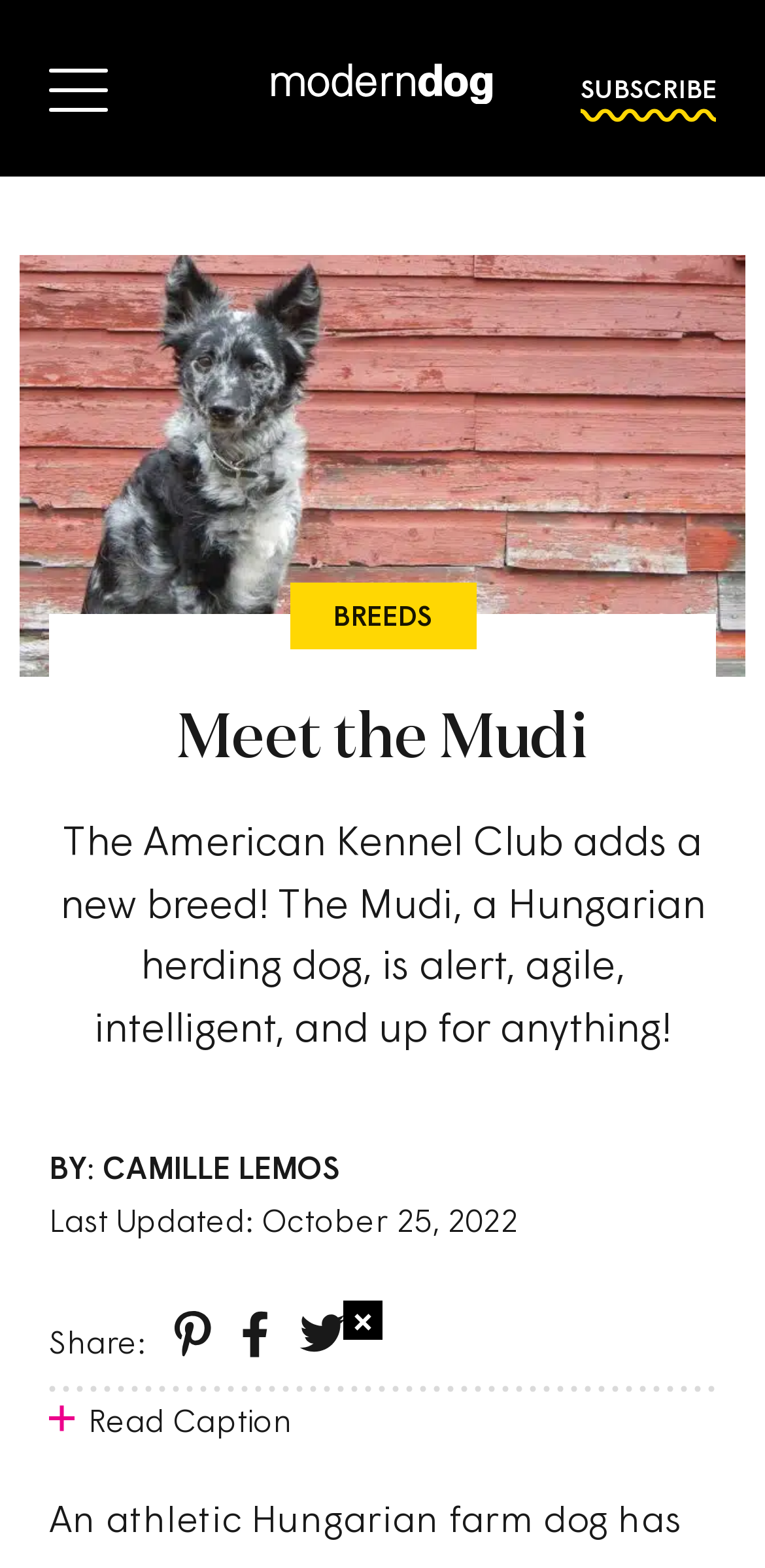What is the purpose of the 'Read Caption' button?
By examining the image, provide a one-word or phrase answer.

To read the image caption